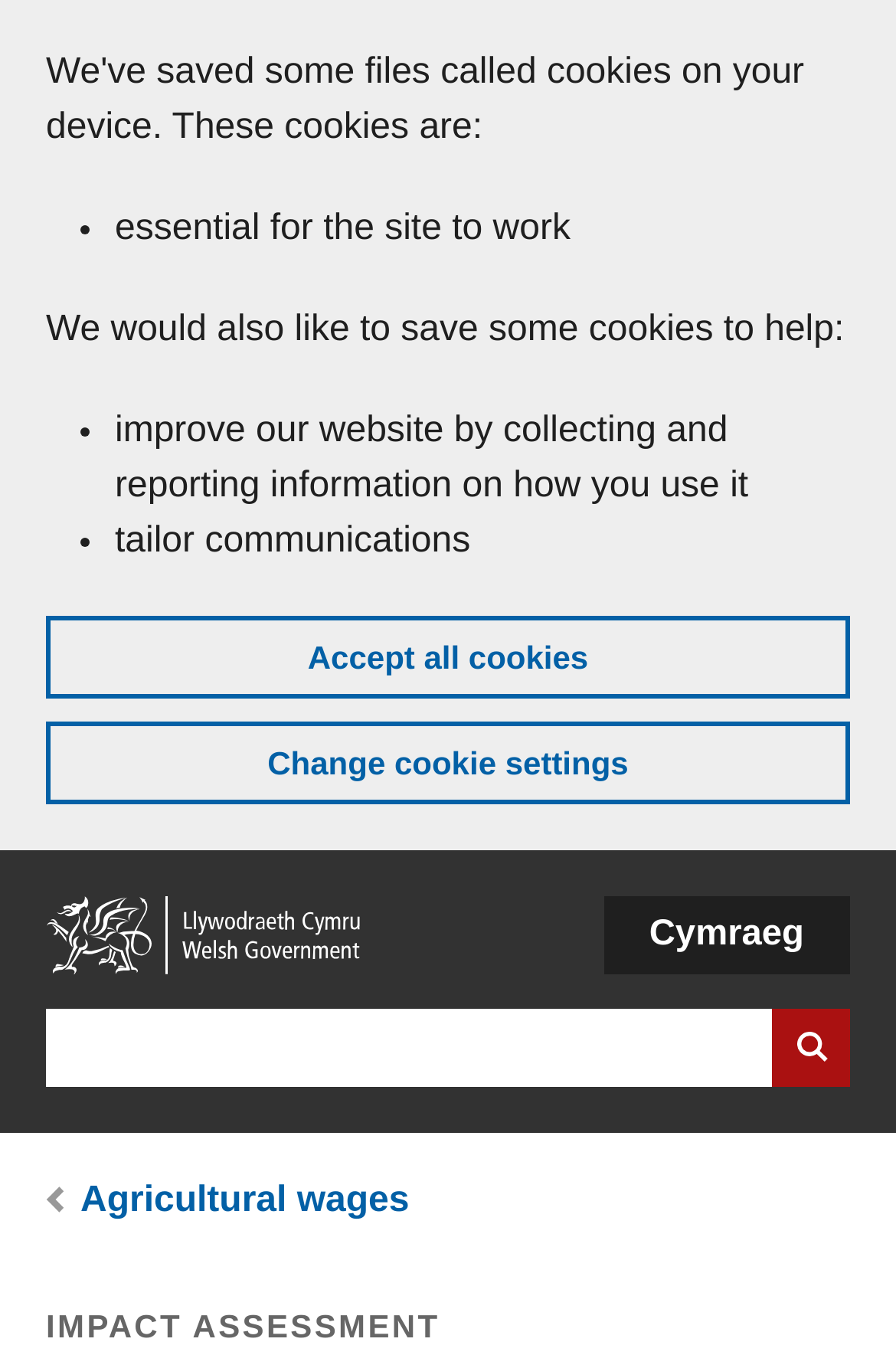Please provide the bounding box coordinates for the element that needs to be clicked to perform the following instruction: "View Agricultural wages". The coordinates should be given as four float numbers between 0 and 1, i.e., [left, top, right, bottom].

[0.09, 0.872, 0.457, 0.901]